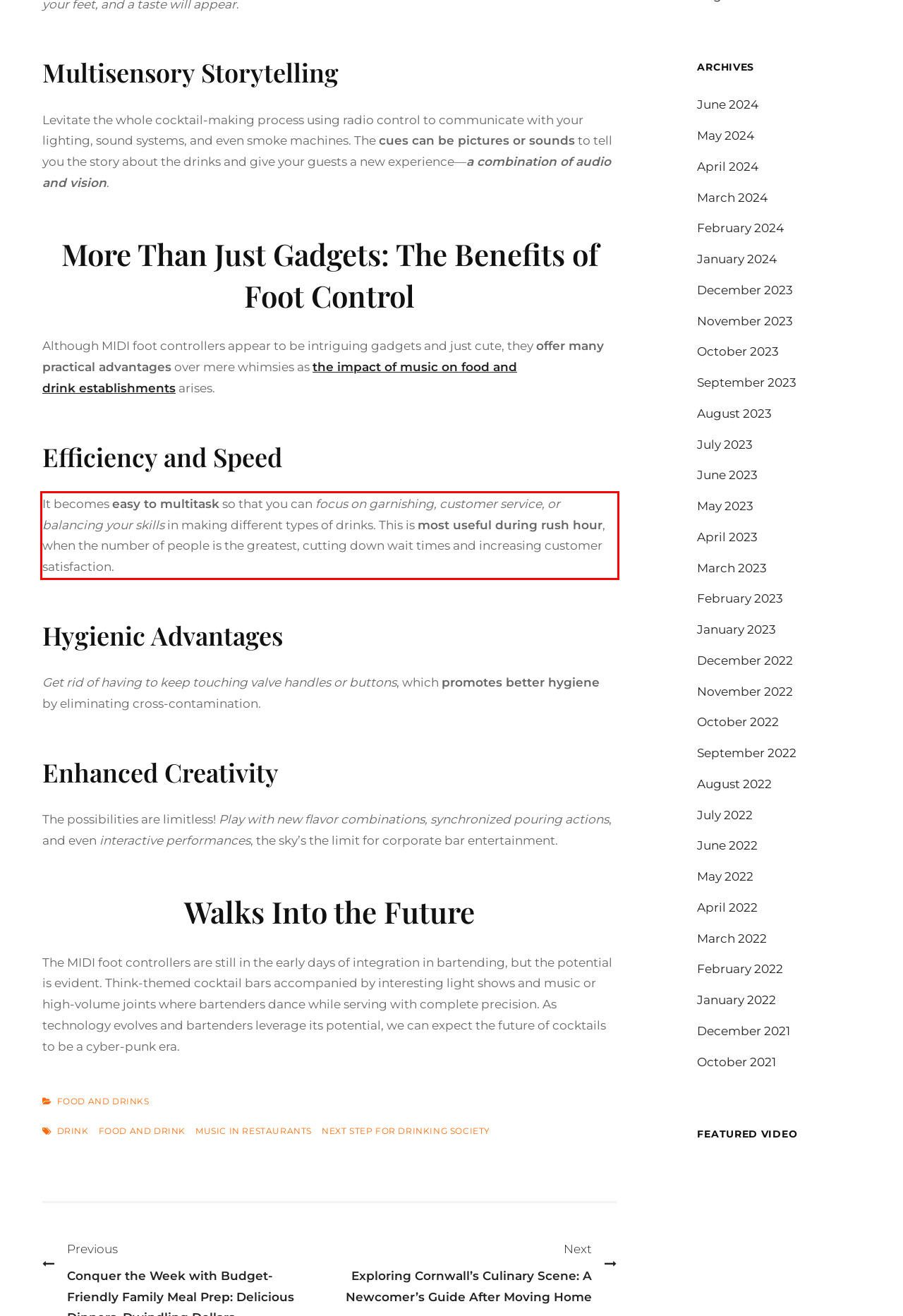You are provided with a screenshot of a webpage containing a red bounding box. Please extract the text enclosed by this red bounding box.

It becomes easy to multitask so that you can focus on garnishing, customer service, or balancing your skills in making different types of drinks. This is most useful during rush hour, when the number of people is the greatest, cutting down wait times and increasing customer satisfaction.